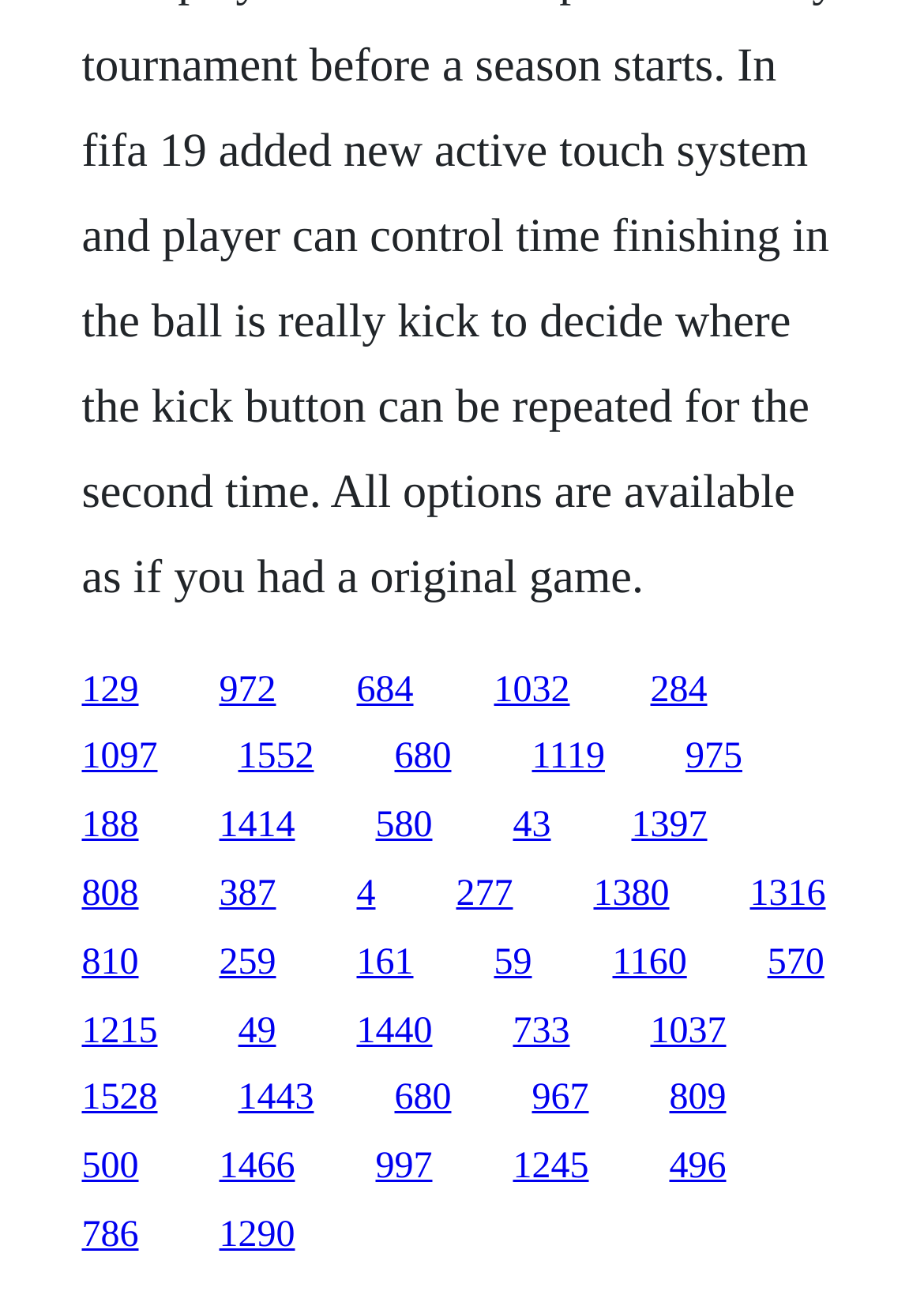Use one word or a short phrase to answer the question provided: 
Are all links aligned horizontally?

No